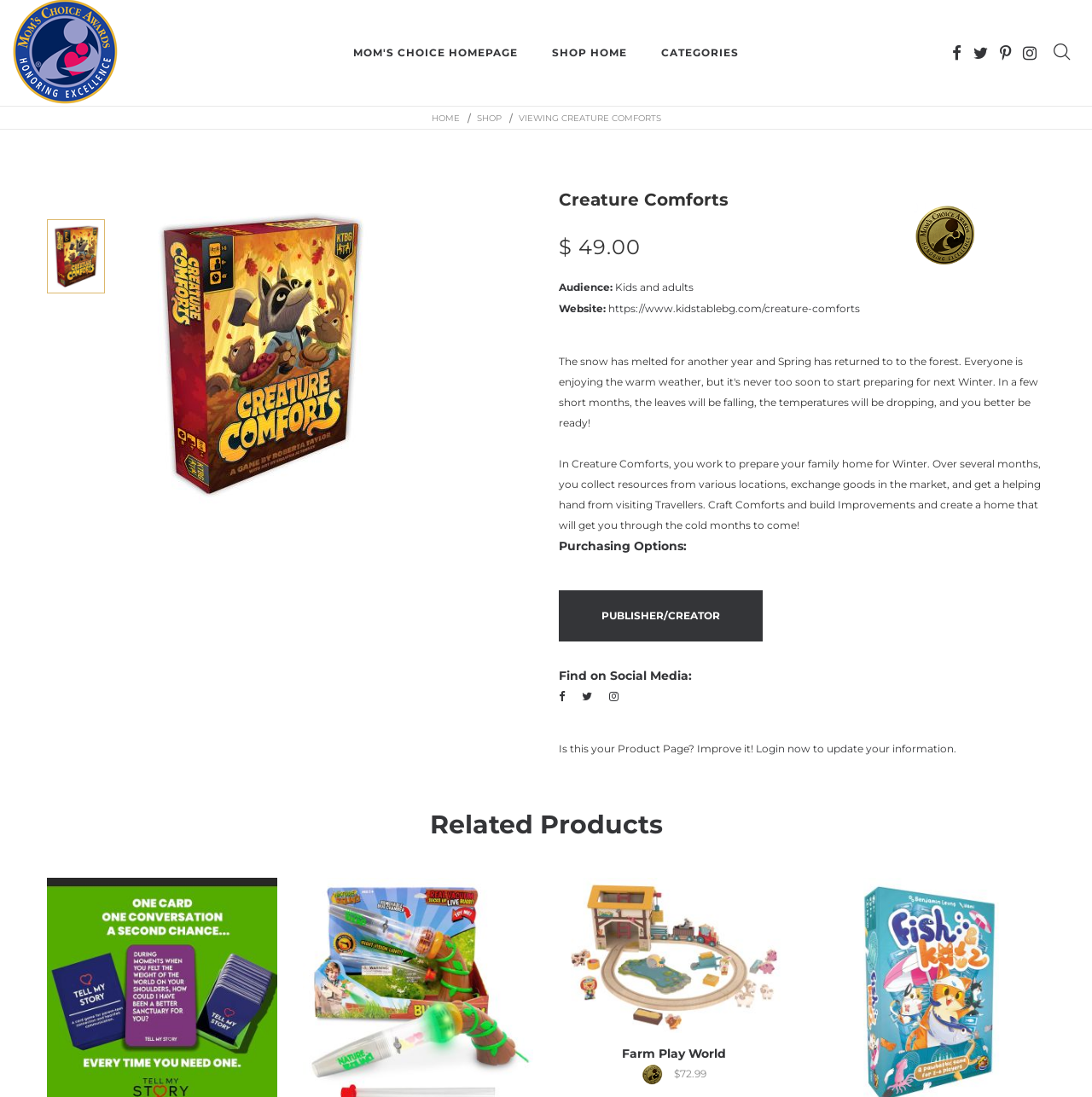Given the webpage screenshot, identify the bounding box of the UI element that matches this description: "Home".

[0.395, 0.103, 0.421, 0.113]